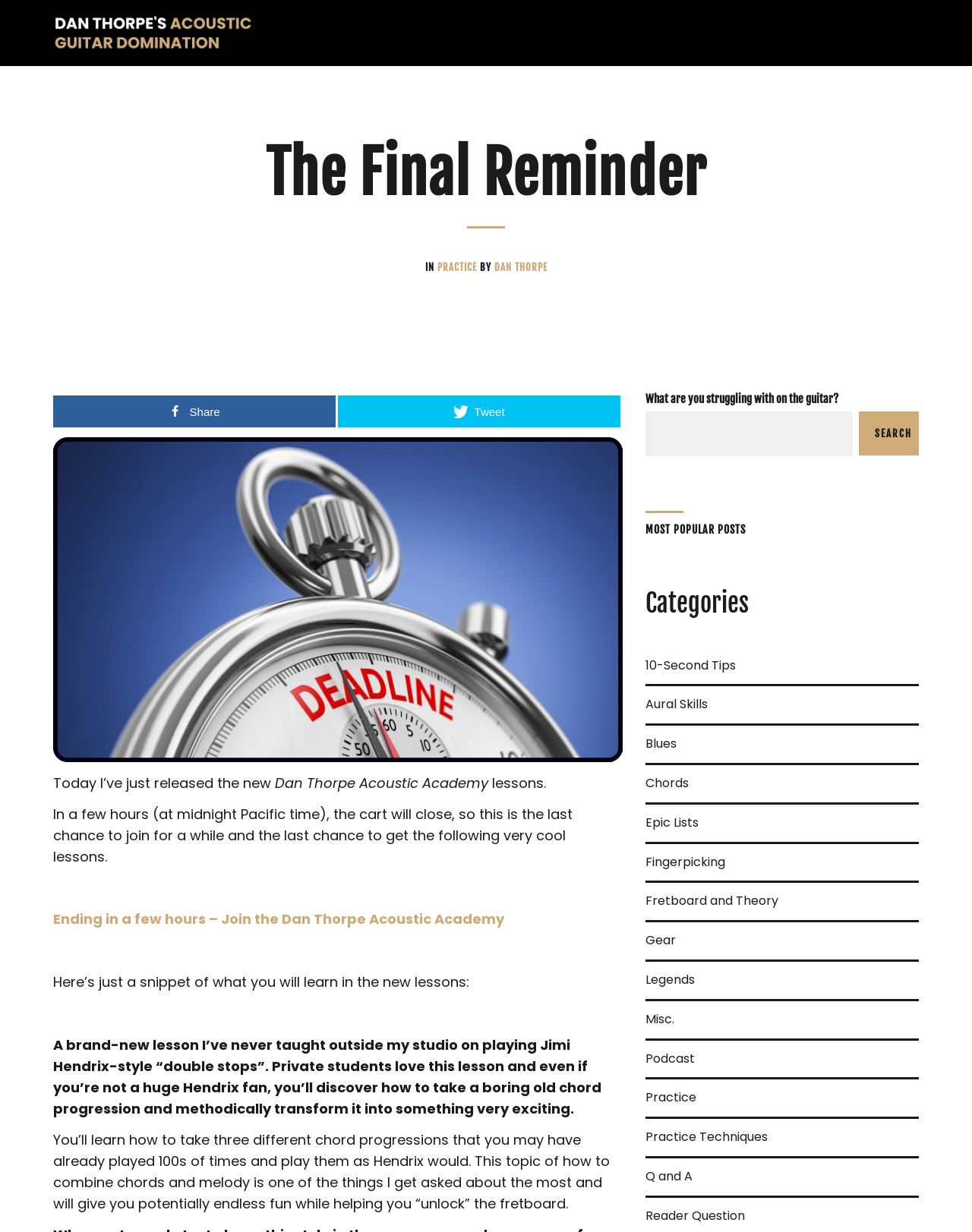Point out the bounding box coordinates of the section to click in order to follow this instruction: "View recent posts".

None